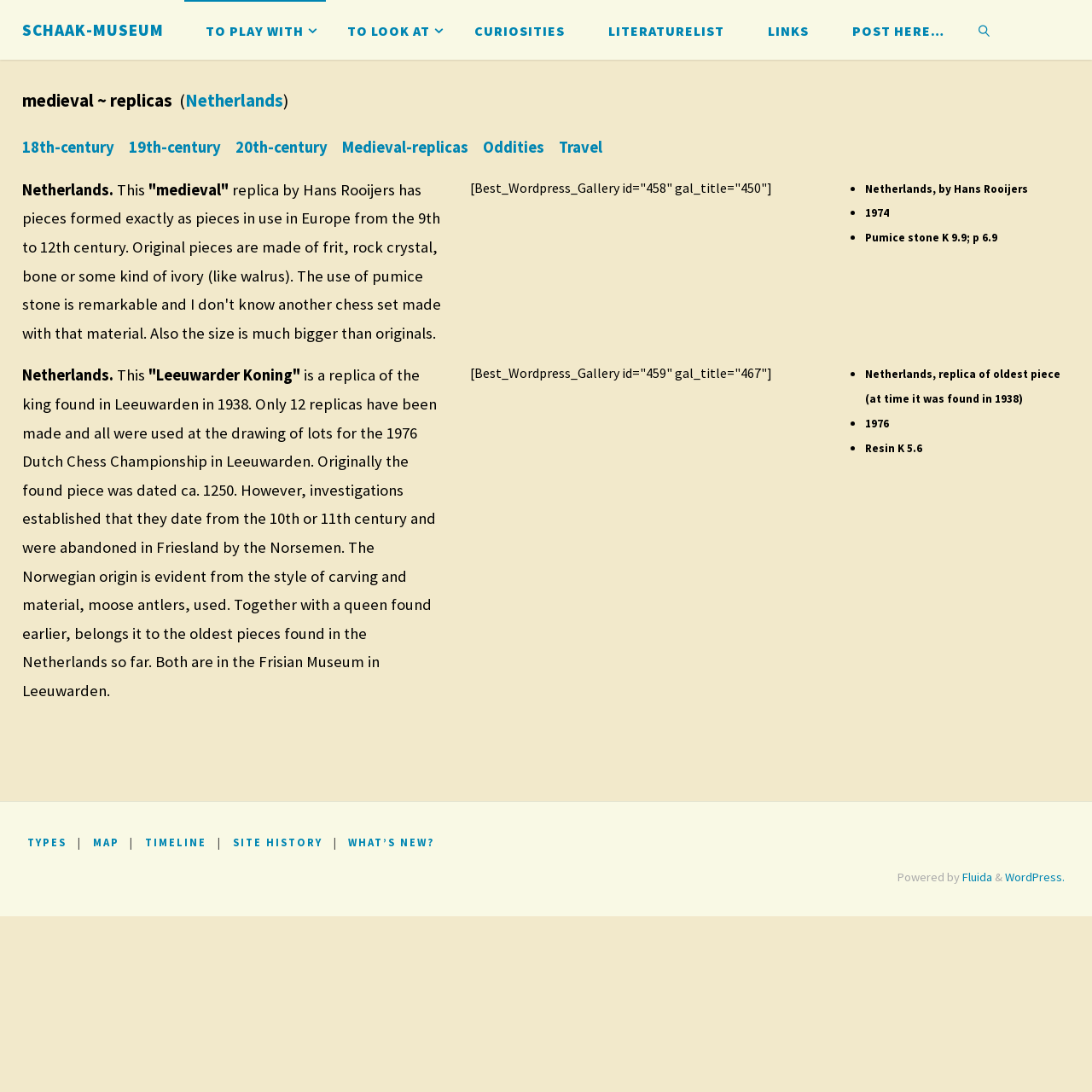Utilize the details in the image to thoroughly answer the following question: What is the name of the museum?

The name of the museum can be found in the top-left corner of the webpage, where it says 'S C H A A K - M U S E U M'.